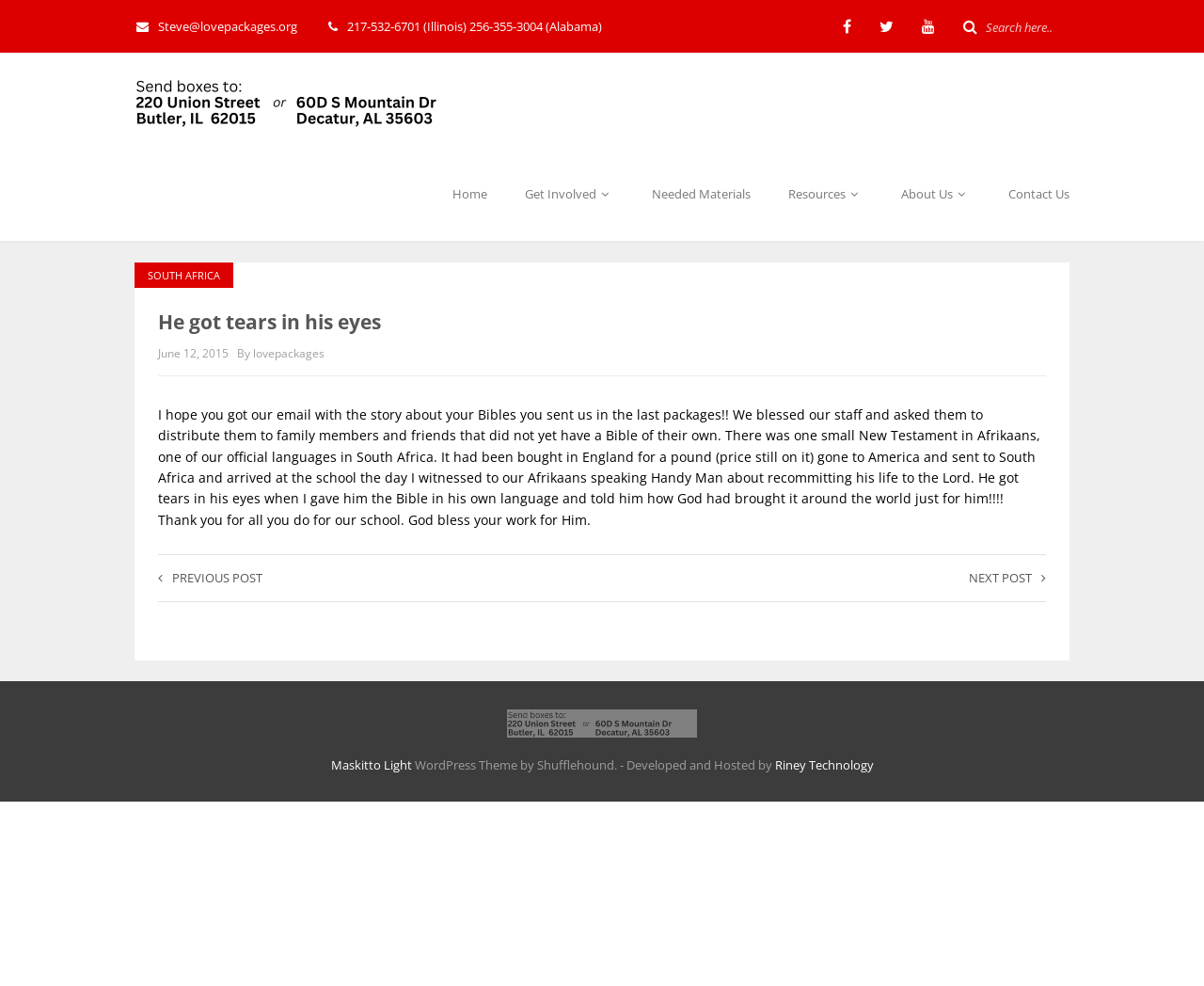Identify the bounding box coordinates for the UI element described as follows: "name="s" placeholder="Search here.."". Ensure the coordinates are four float numbers between 0 and 1, formatted as [left, top, right, bottom].

[0.815, 0.018, 0.887, 0.038]